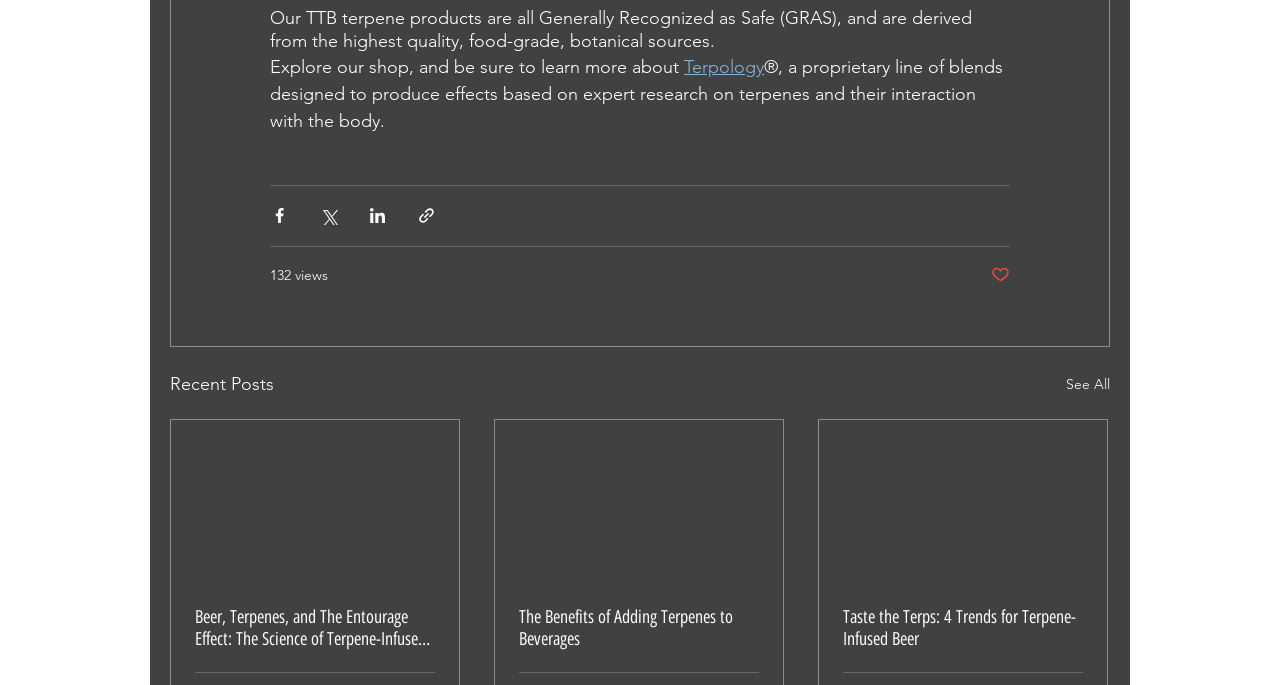Please determine the bounding box coordinates of the element's region to click for the following instruction: "Share via Facebook".

[0.211, 0.301, 0.226, 0.329]